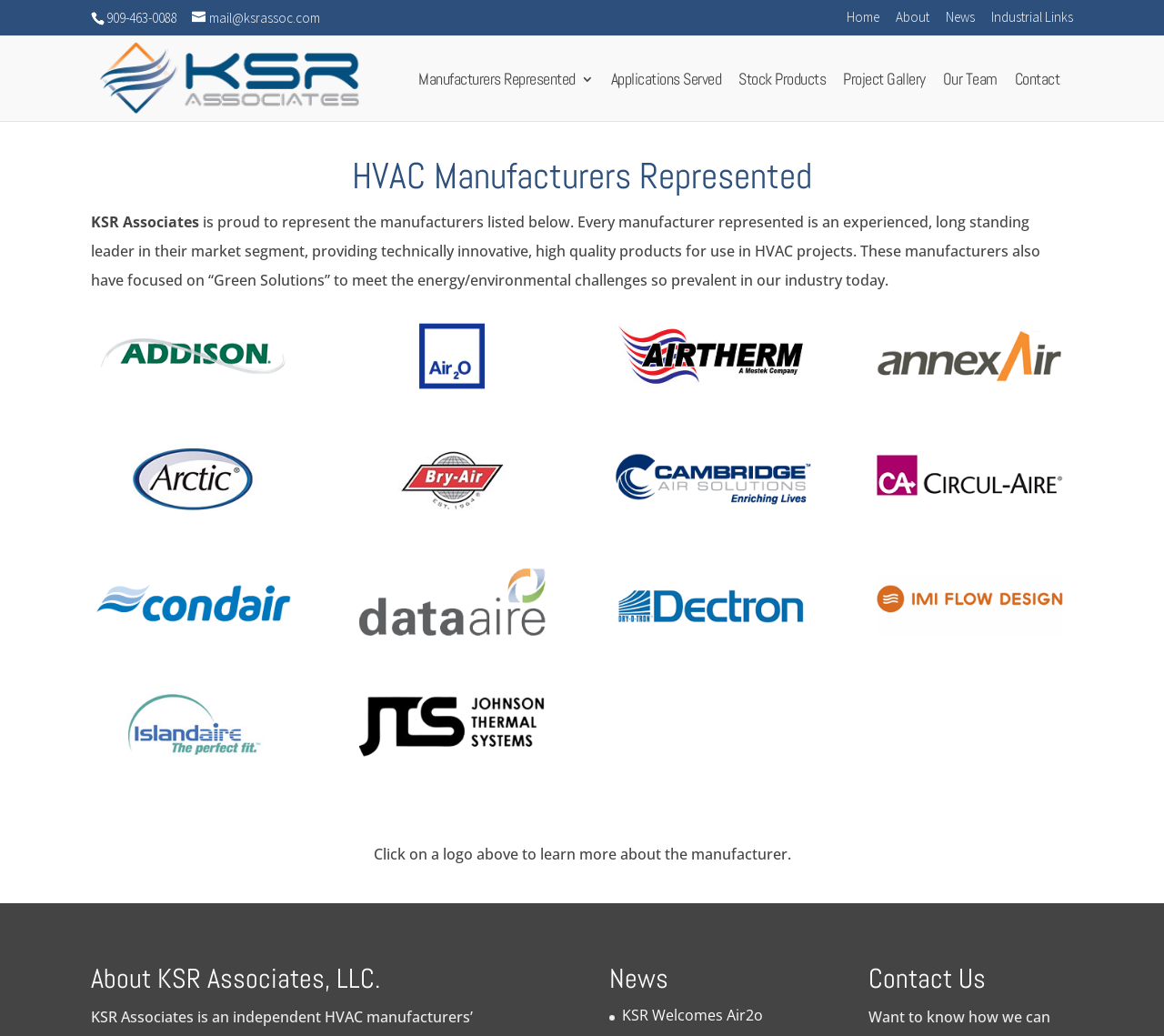Locate the bounding box coordinates of the area where you should click to accomplish the instruction: "Click on the 'Home' link".

[0.727, 0.01, 0.755, 0.033]